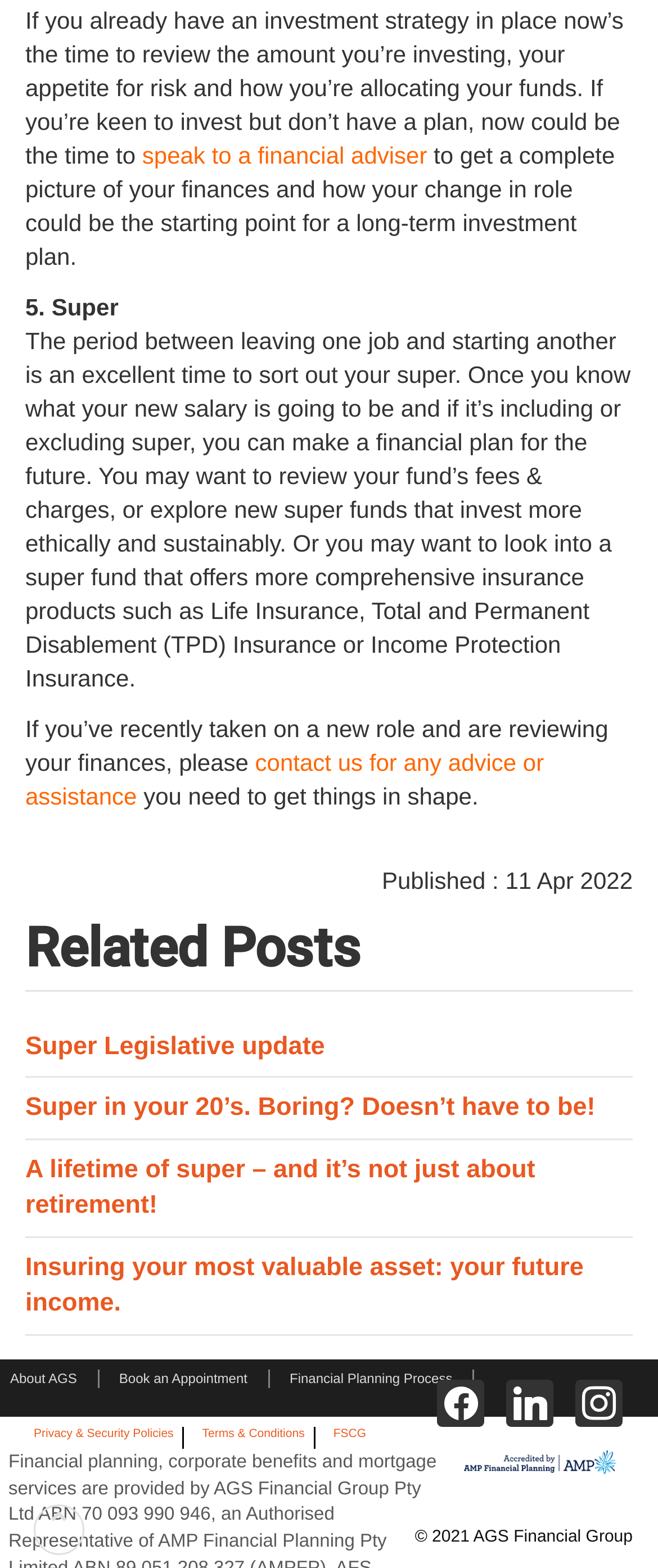Locate the bounding box coordinates of the element you need to click to accomplish the task described by this instruction: "speak to a financial adviser".

[0.216, 0.09, 0.649, 0.108]